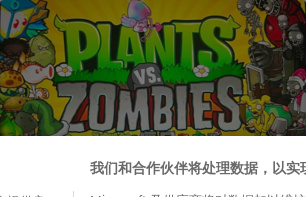Use a single word or phrase to answer the question:
Who developed Plants vs. Zombies?

PopCap Games